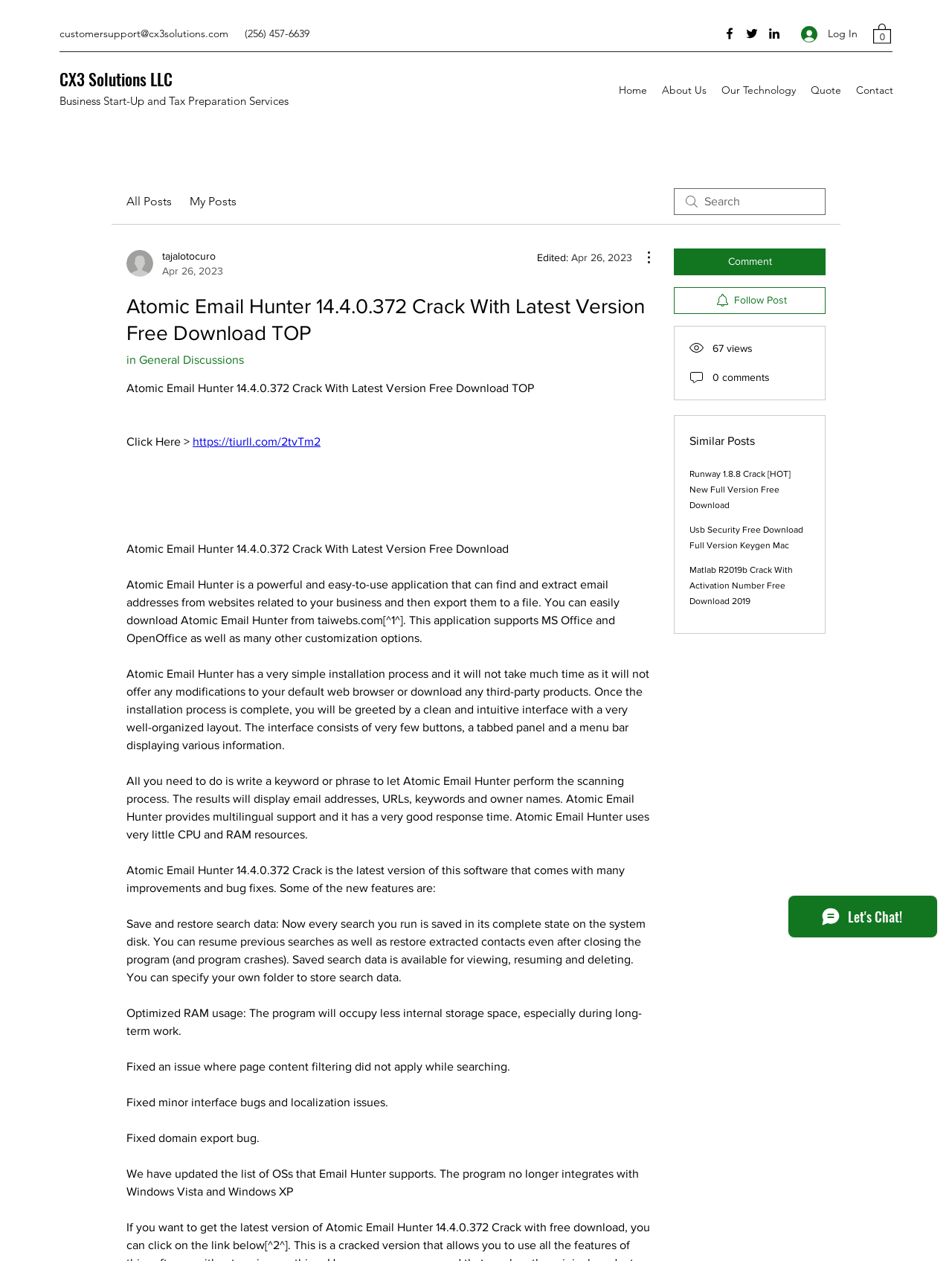What is the latest version of Atomic Email Hunter?
Use the information from the image to give a detailed answer to the question.

The webpage mentions that Atomic Email Hunter 14.4.0.372 Crack is the latest version of this software that comes with many improvements and bug fixes.